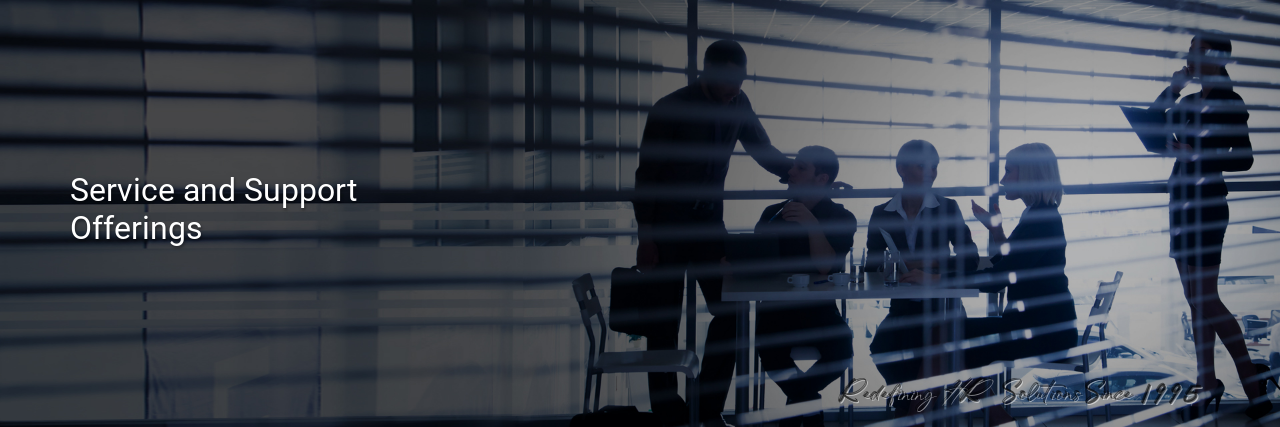Please provide a brief answer to the following inquiry using a single word or phrase:
What is the tone of the atmosphere in the meeting?

Sophisticated